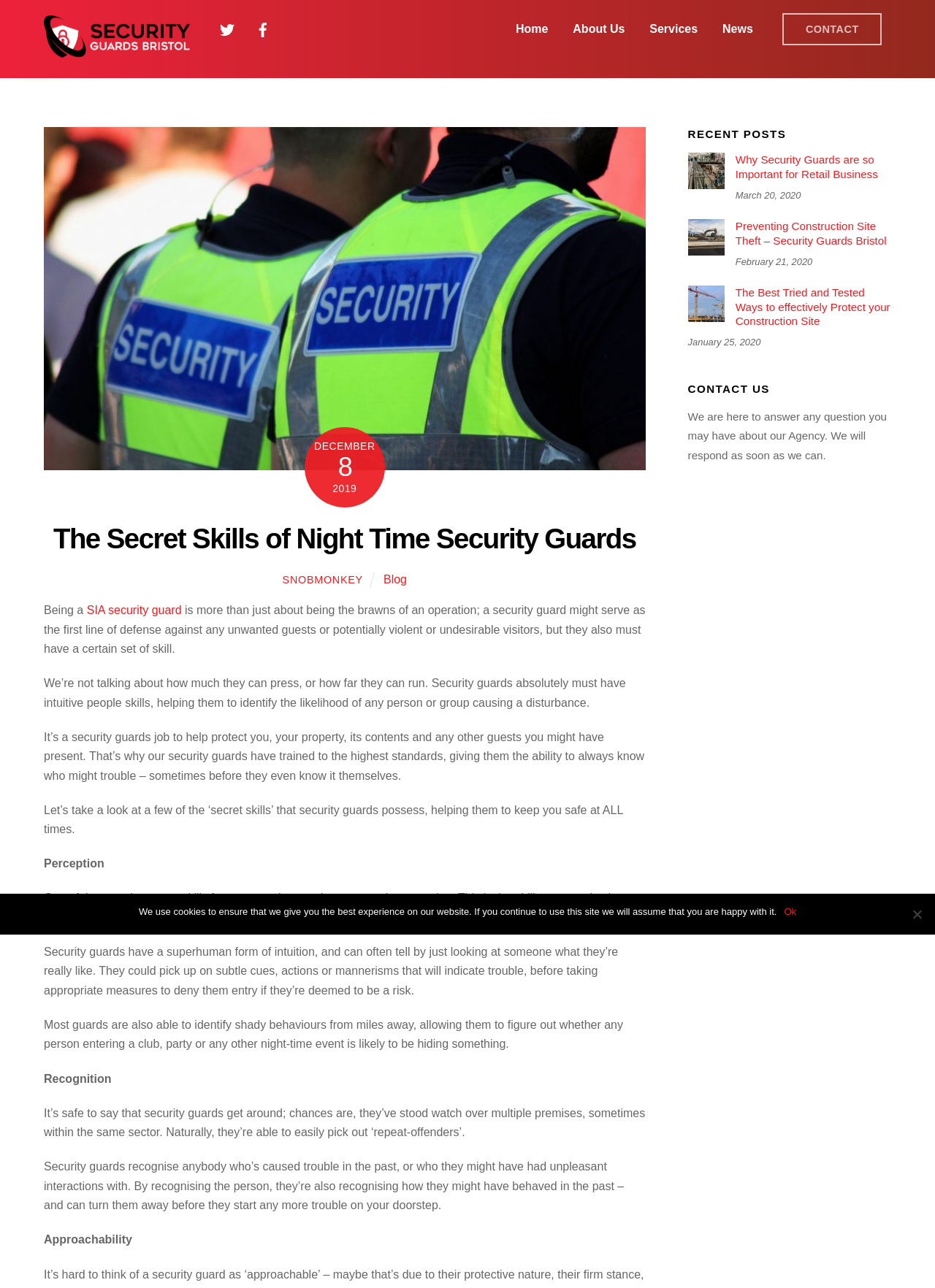Indicate the bounding box coordinates of the element that needs to be clicked to satisfy the following instruction: "Click the 'Home' link". The coordinates should be four float numbers between 0 and 1, i.e., [left, top, right, bottom].

[0.55, 0.009, 0.588, 0.037]